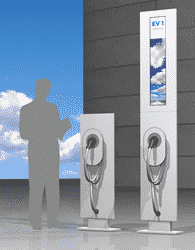Respond to the question below with a single word or phrase: What type of interface is used for user interaction?

Touchscreen